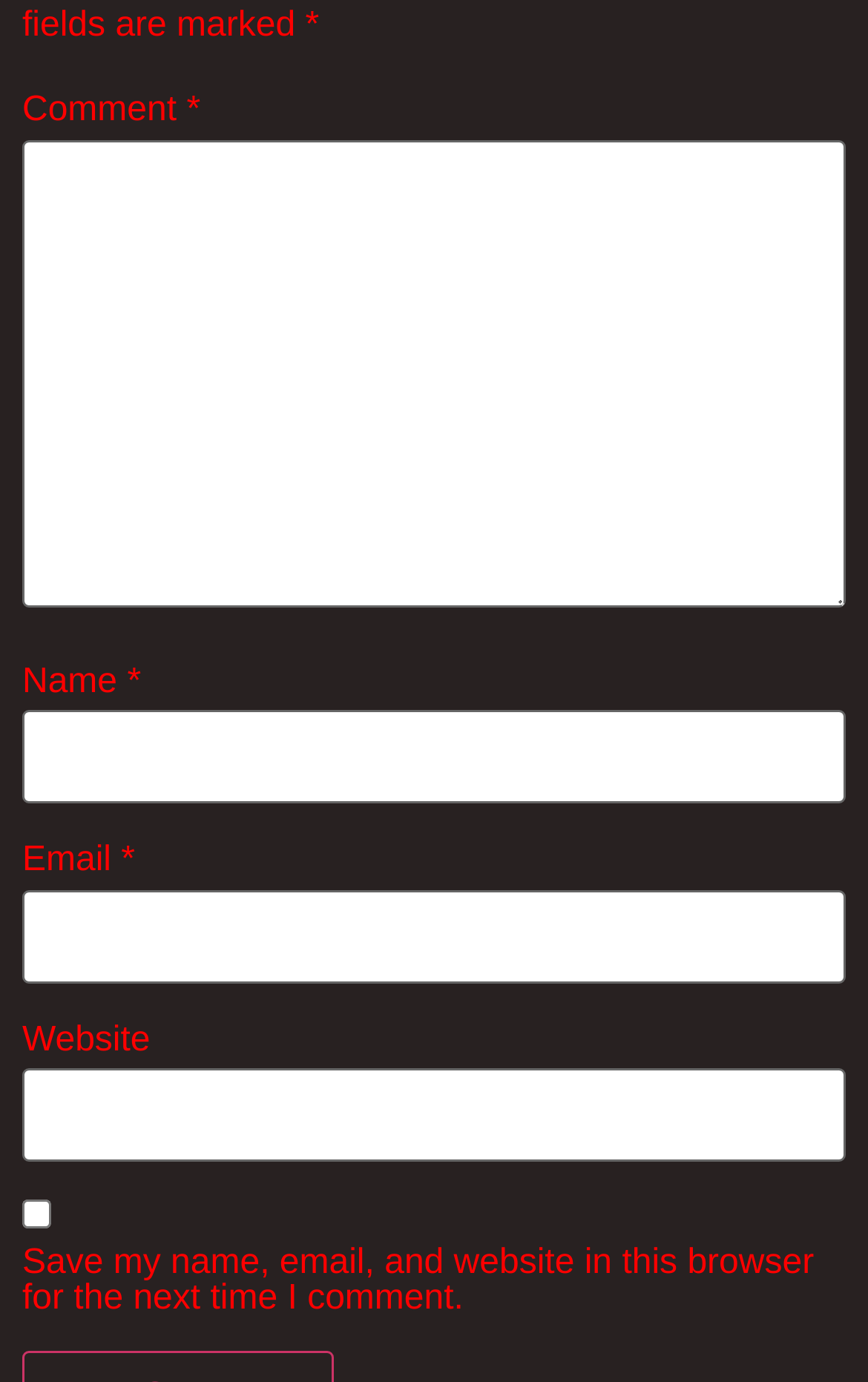What is the label of the first text field?
Please respond to the question with a detailed and informative answer.

The first text field has a label 'Comment *', which indicates that it is a required field for comments.